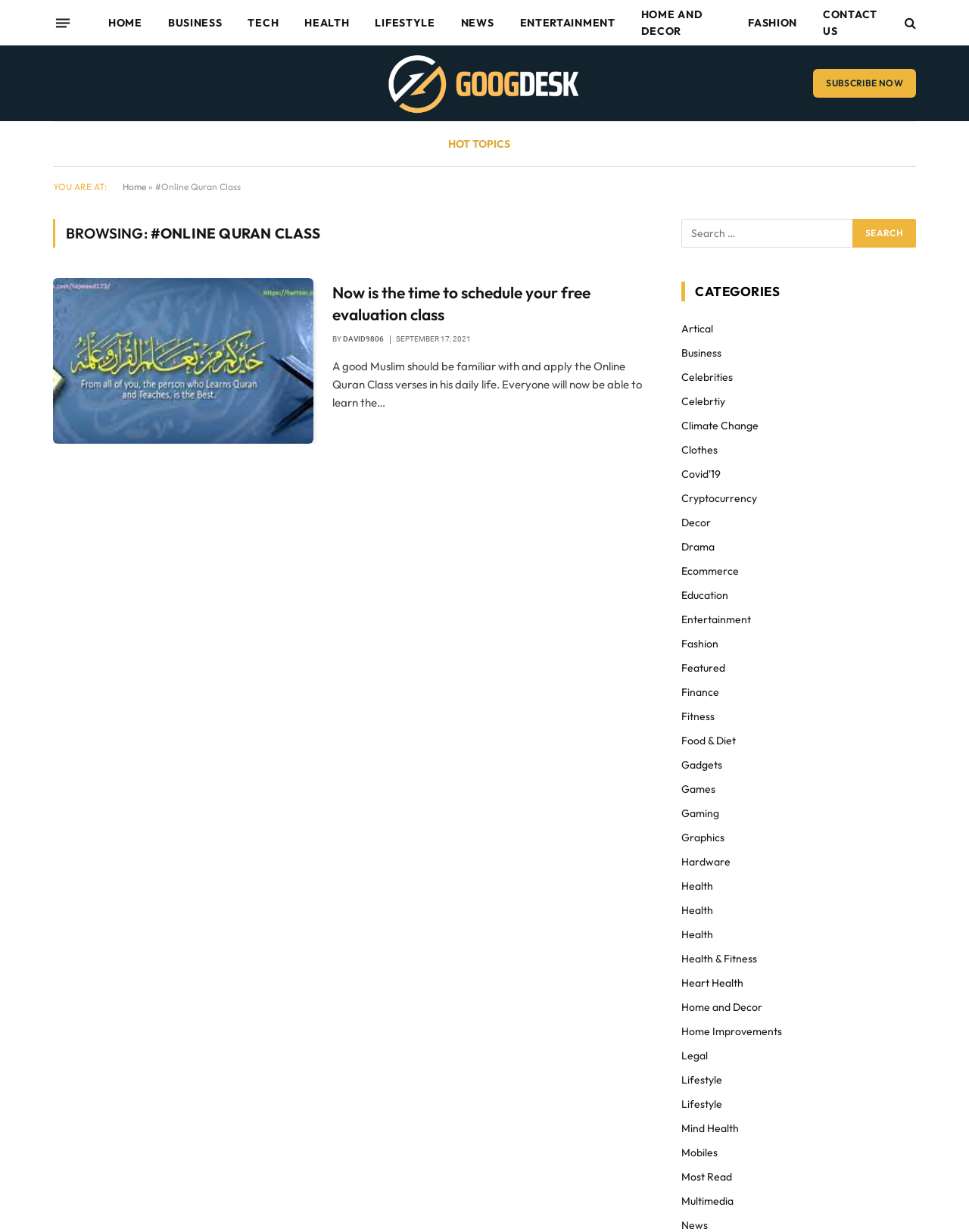What categories are available on this website?
Please ensure your answer to the question is detailed and covers all necessary aspects.

The webpage provides a list of categories, including Artical, Business, Celebrities, Climate Change, and many others, indicating that the website covers a wide range of topics and has multiple categories available.